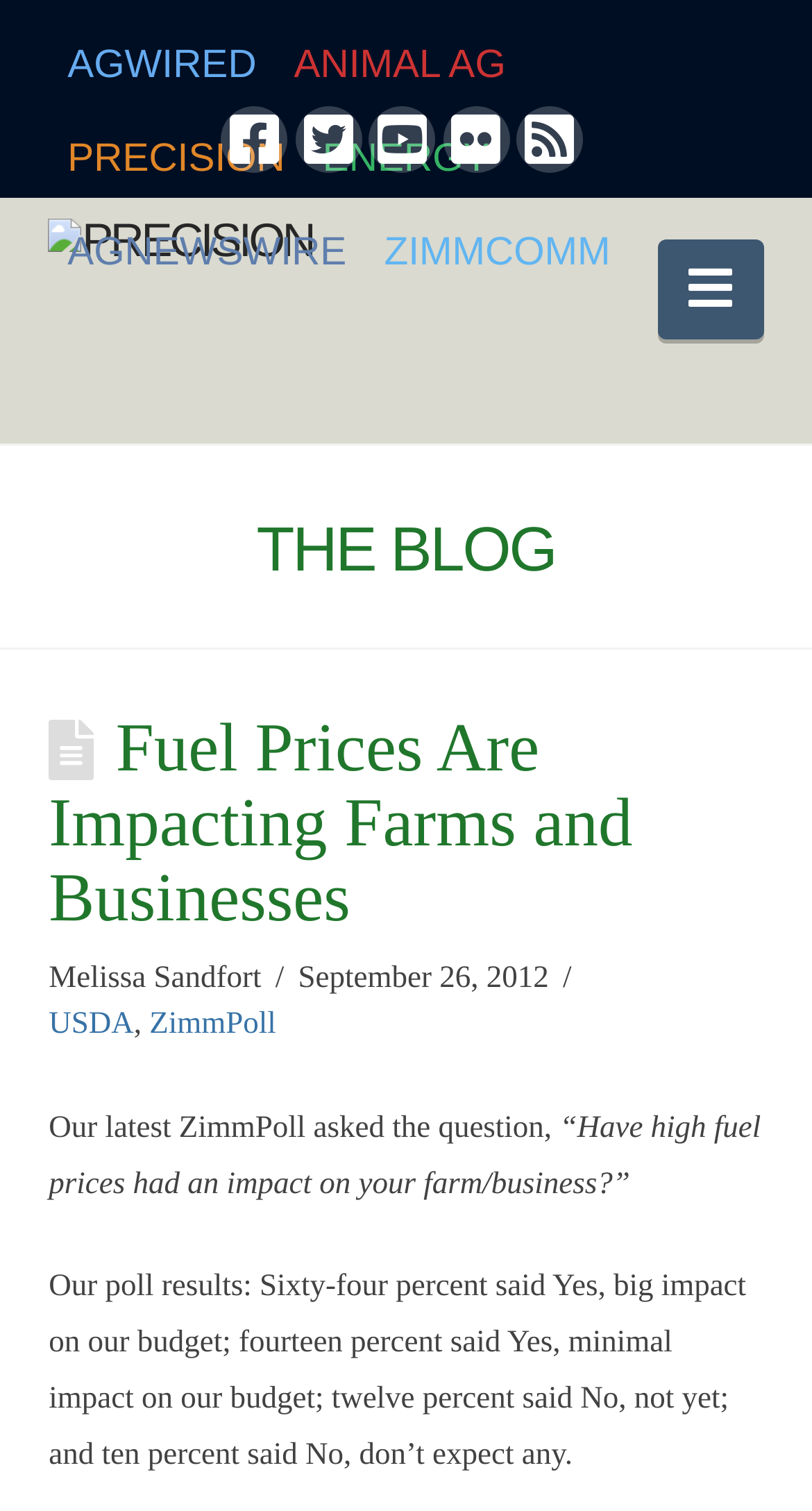Offer a thorough description of the webpage.

The webpage is about the impact of fuel prices on farms and businesses, with a focus on a blog post. At the top, there are several links to different categories, including AGWIRED, ANIMAL AG, PRECISION, ENERGY, AGNEWSWIRE, and ZIMMCOMM, which are positioned horizontally across the page. Below these links, there are social media links to Facebook, Twitter, YouTube, Flickr, and RSS, also arranged horizontally.

To the left of the social media links, there is a link to Precision, accompanied by a small image. Next to it, there is a navigation button. Below these elements, there is a table with a heading that reads "THE BLOG". 

The main content of the blog post is divided into sections. The title of the post, "Fuel Prices Are Impacting Farms and Businesses", is displayed prominently, followed by the author's name, Melissa Sandfort, and the date of publication, September 26, 2012. There are also links to USDA and ZimmPoll.

The blog post itself discusses the results of a ZimmPoll, which asked about the impact of high fuel prices on farms and businesses. The text summarizes the poll results, stating that 64% of respondents reported a big impact on their budget, 14% reported a minimal impact, 12% said no impact yet, and 10% did not expect any impact.